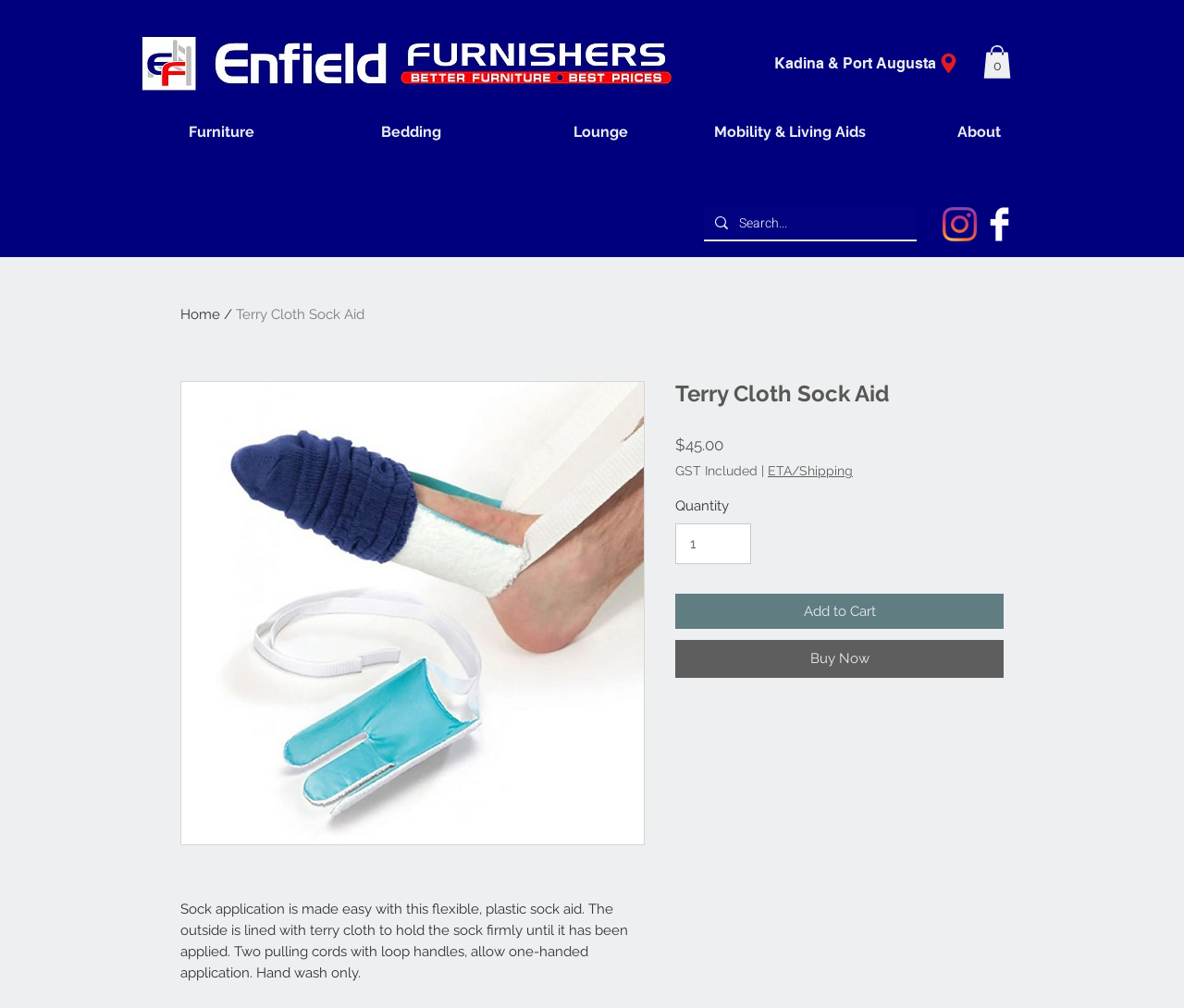What is the function of the two pulling cords?
Please use the image to provide an in-depth answer to the question.

I found the function of the two pulling cords by reading the product description, which states that they 'allow one-handed application'.